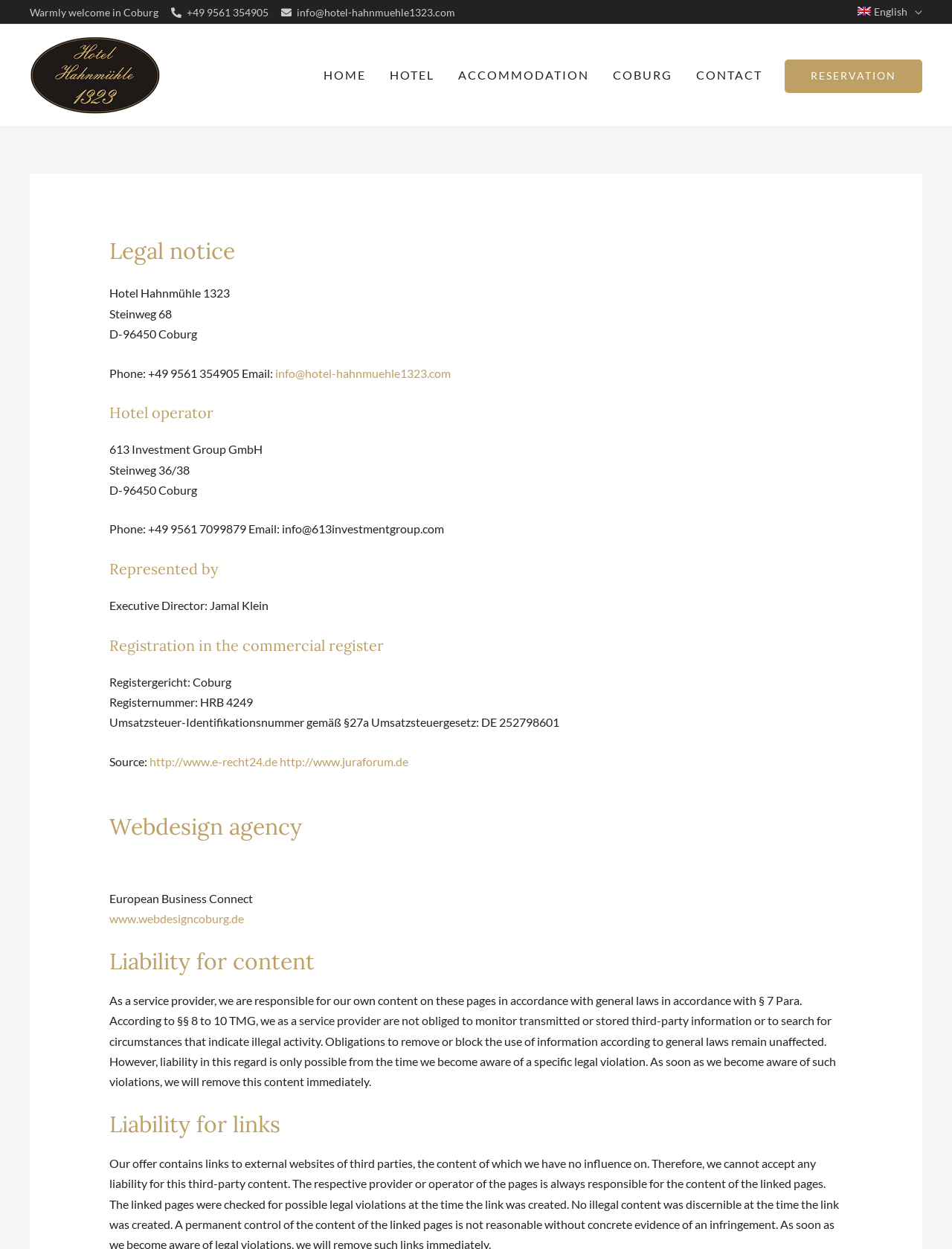Determine the bounding box coordinates for the area that needs to be clicked to fulfill this task: "Click the 'info@hotel-hahnmuehle1323.com' email link". The coordinates must be given as four float numbers between 0 and 1, i.e., [left, top, right, bottom].

[0.289, 0.293, 0.473, 0.304]